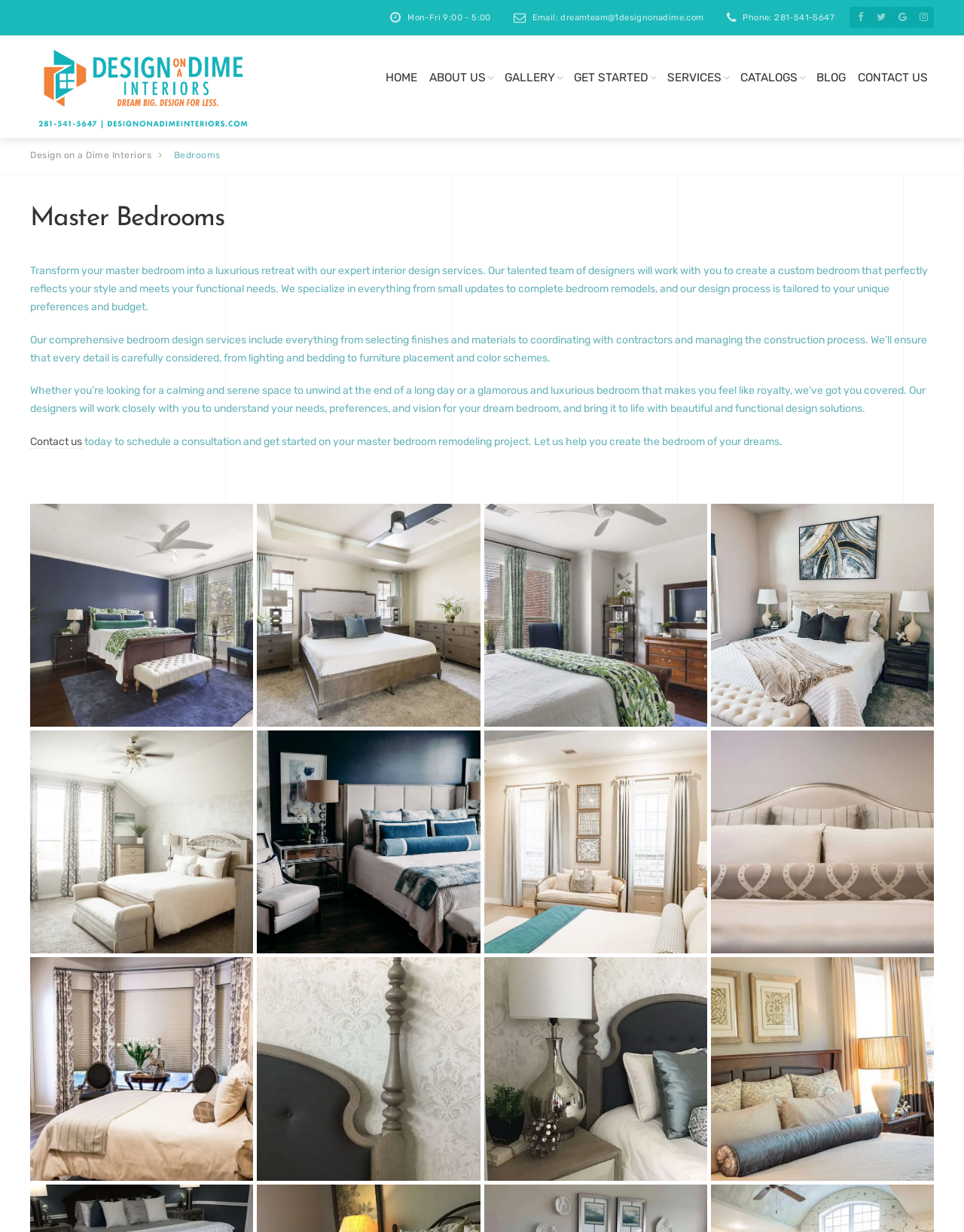Please specify the coordinates of the bounding box for the element that should be clicked to carry out this instruction: "View the 'GALLERY'". The coordinates must be four float numbers between 0 and 1, formatted as [left, top, right, bottom].

[0.517, 0.029, 0.582, 0.097]